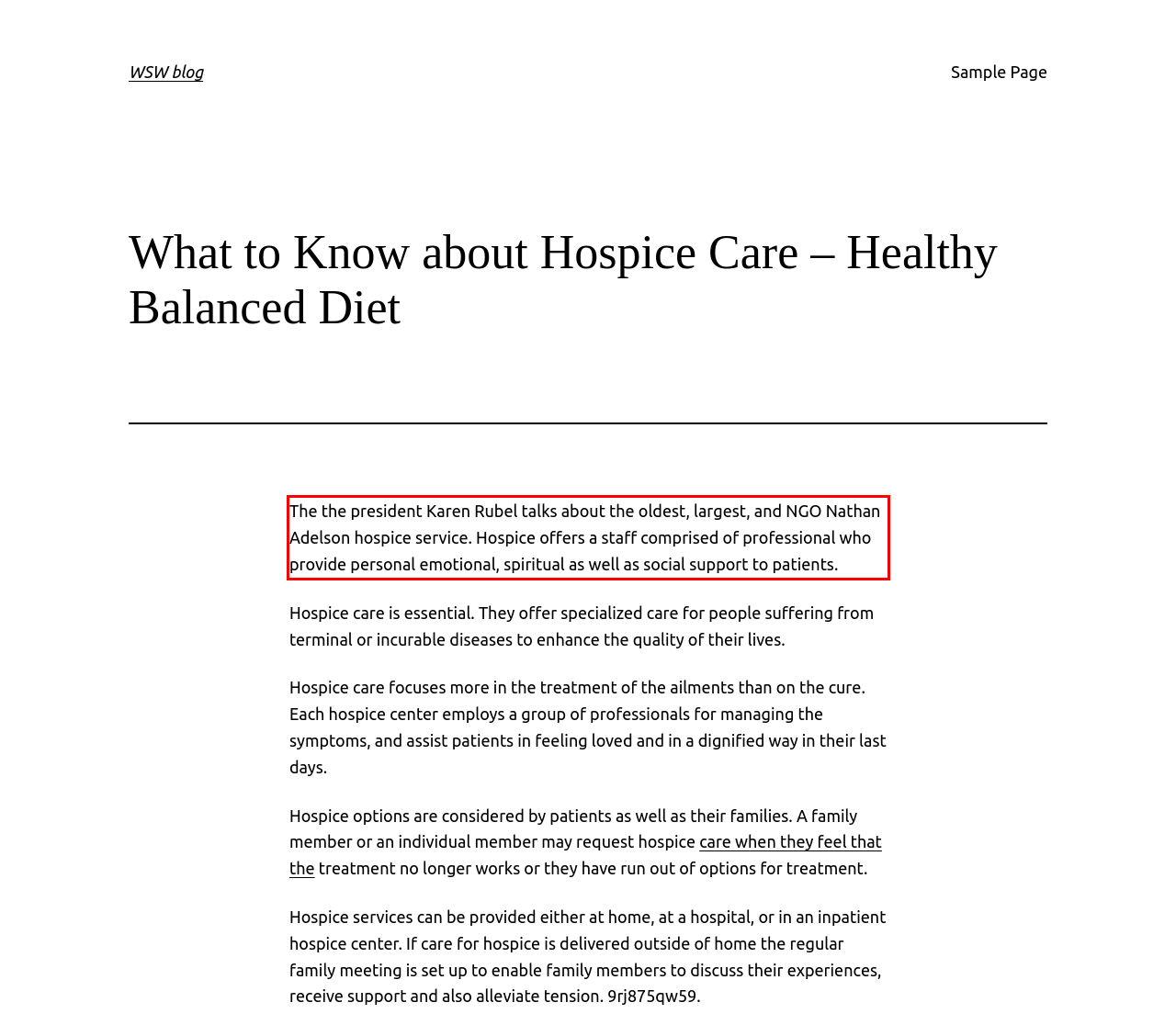Please recognize and transcribe the text located inside the red bounding box in the webpage image.

The the president Karen Rubel talks about the oldest, largest, and NGO Nathan Adelson hospice service. Hospice offers a staff comprised of professional who provide personal emotional, spiritual as well as social support to patients.